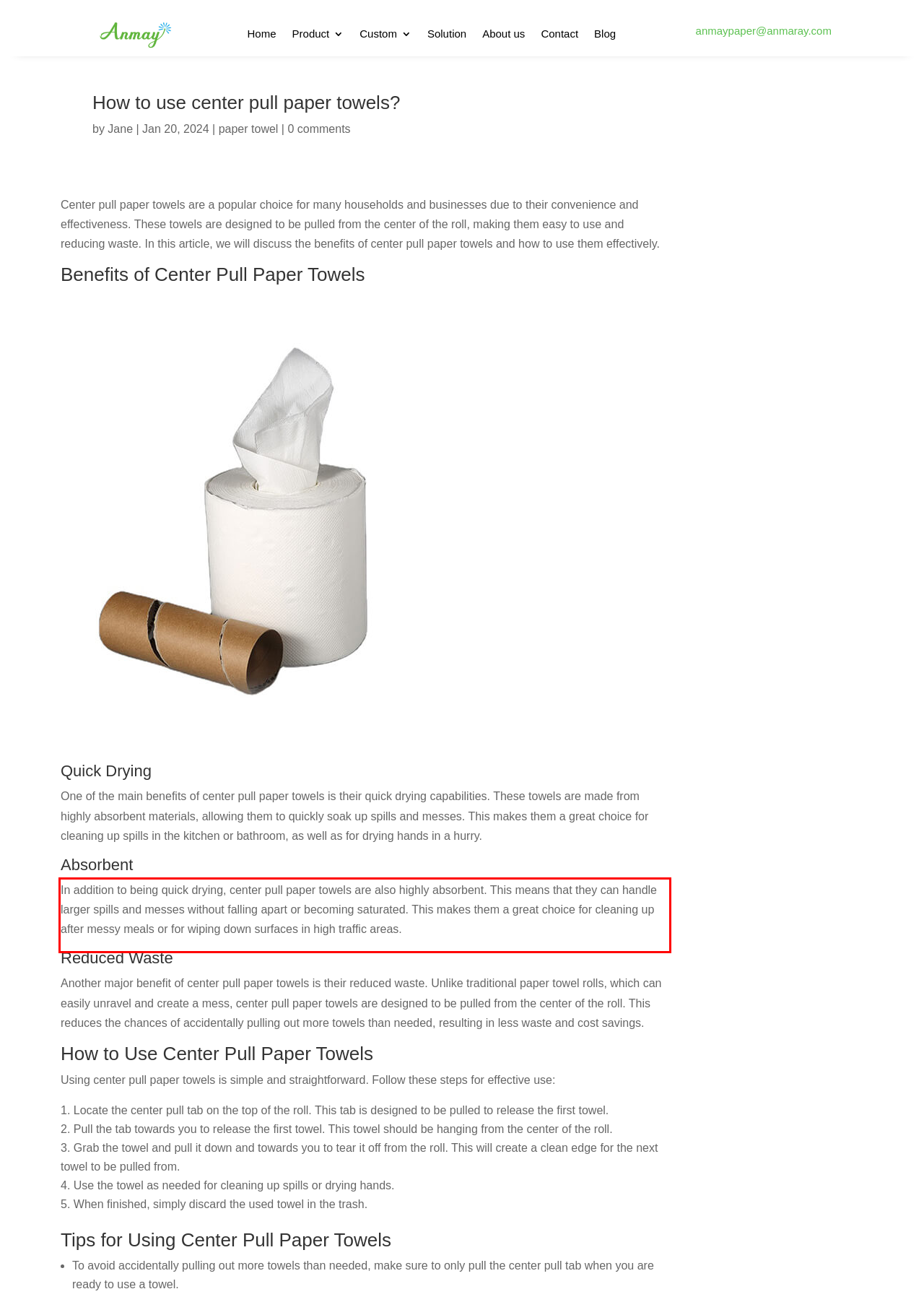There is a screenshot of a webpage with a red bounding box around a UI element. Please use OCR to extract the text within the red bounding box.

In addition to being quick drying, center pull paper towels are also highly absorbent. This means that they can handle larger spills and messes without falling apart or becoming saturated. This makes them a great choice for cleaning up after messy meals or for wiping down surfaces in high traffic areas.